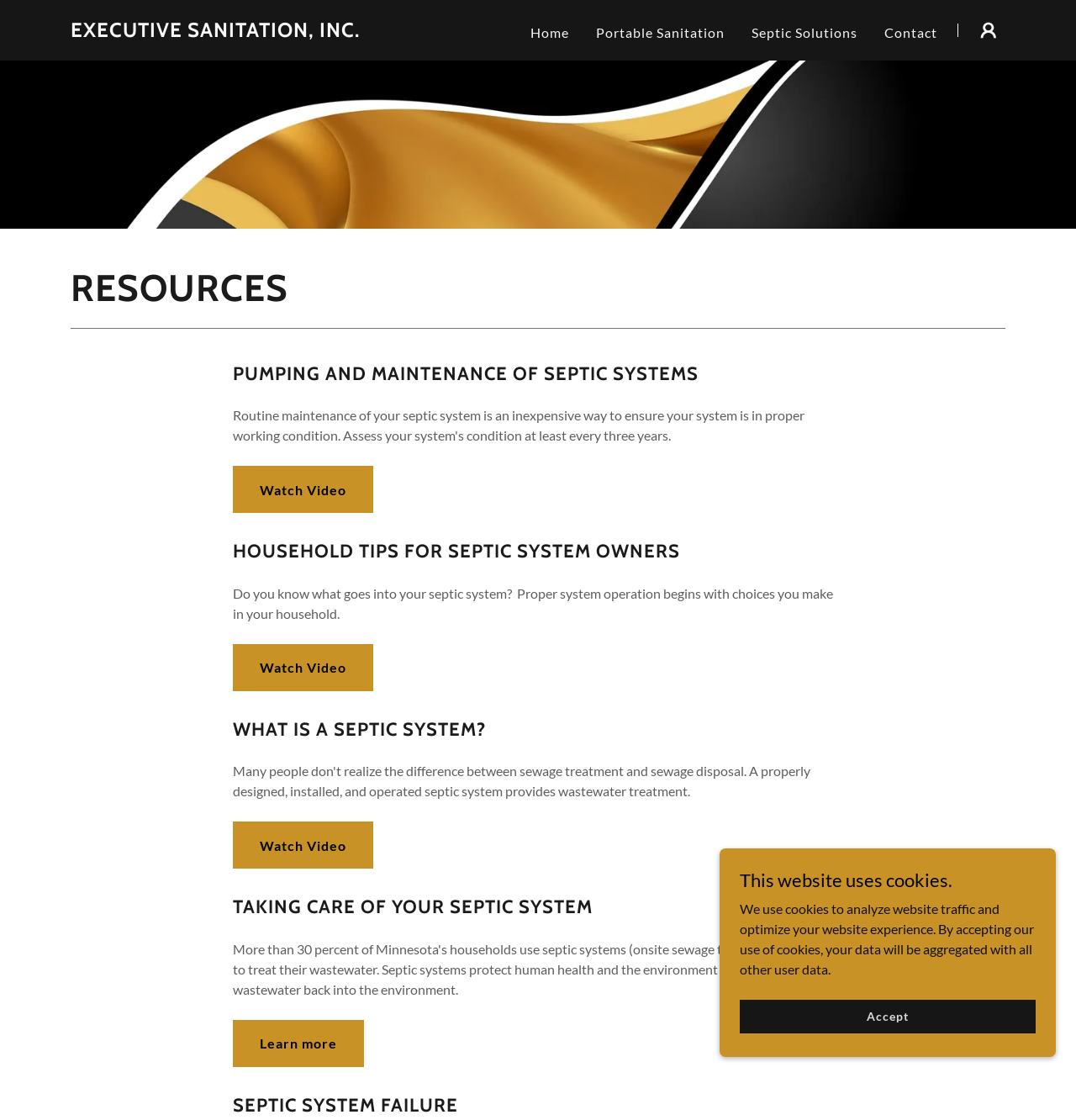Please locate the bounding box coordinates of the element that should be clicked to complete the given instruction: "Learn about Portable Sanitation".

[0.549, 0.015, 0.678, 0.042]